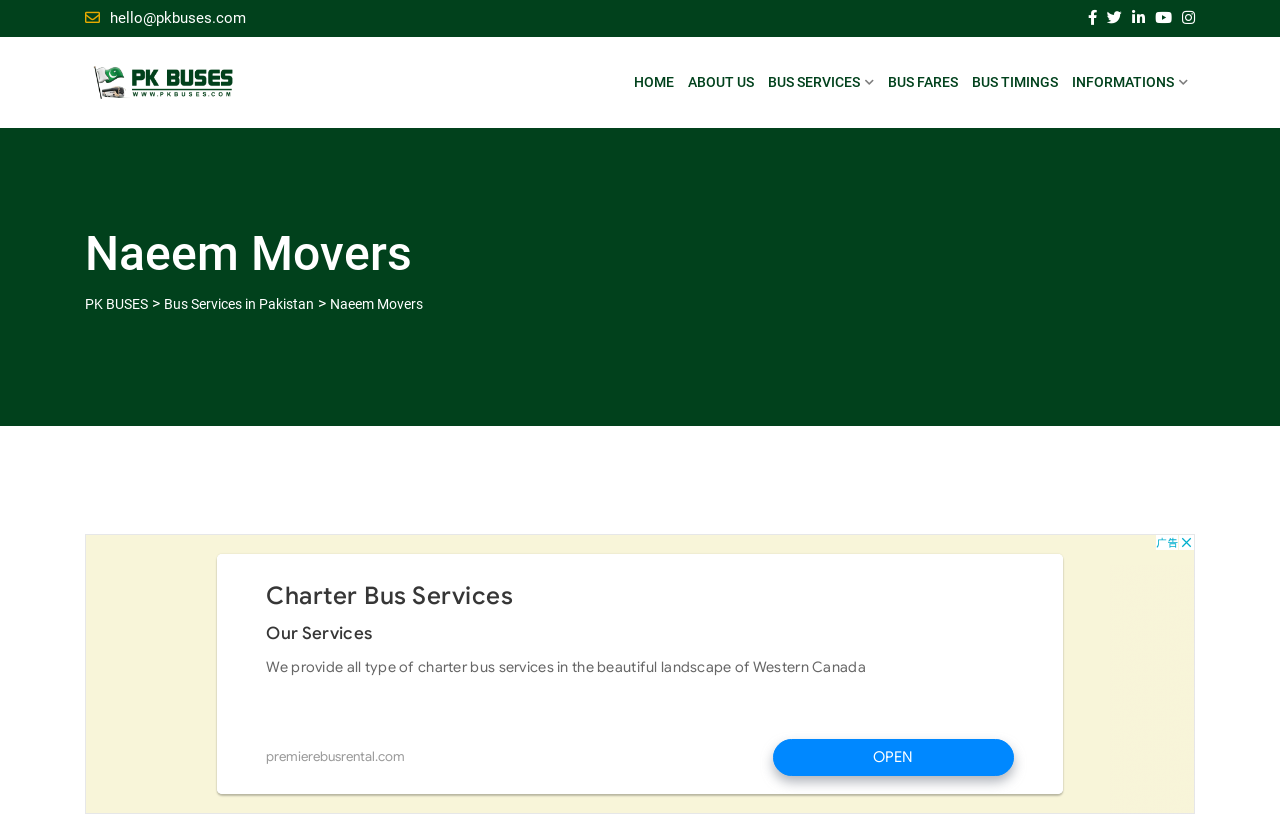With reference to the image, please provide a detailed answer to the following question: What is the logo of the bus service company?

I found the logo of the bus service company by looking at the image at the top of the webpage, which says 'PK BUSES'.